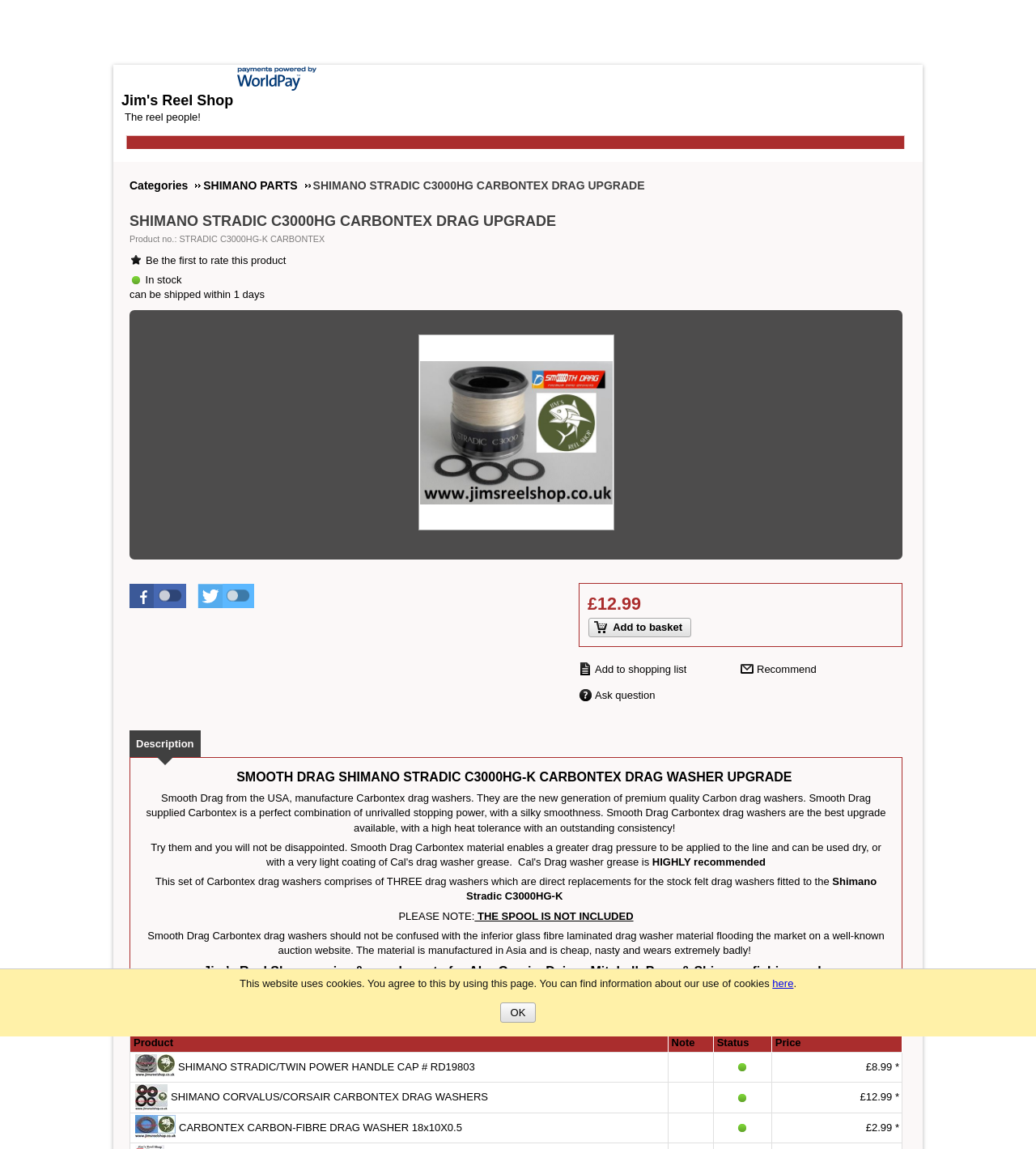Please find the bounding box coordinates in the format (top-left x, top-left y, bottom-right x, bottom-right y) for the given element description. Ensure the coordinates are floating point numbers between 0 and 1. Description: Jim's Reel Shop

[0.117, 0.08, 0.225, 0.094]